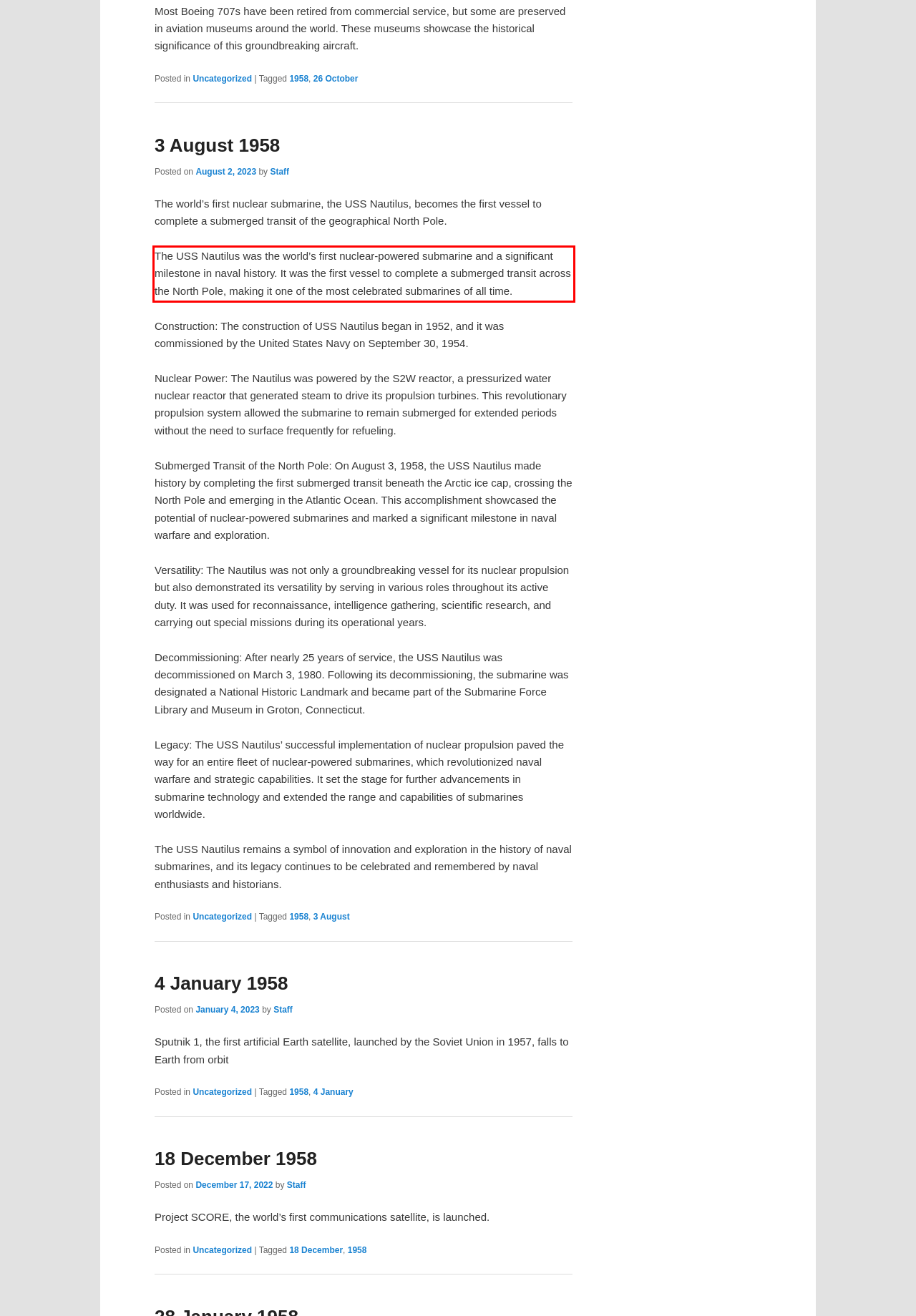You have a webpage screenshot with a red rectangle surrounding a UI element. Extract the text content from within this red bounding box.

The USS Nautilus was the world’s first nuclear-powered submarine and a significant milestone in naval history. It was the first vessel to complete a submerged transit across the North Pole, making it one of the most celebrated submarines of all time.